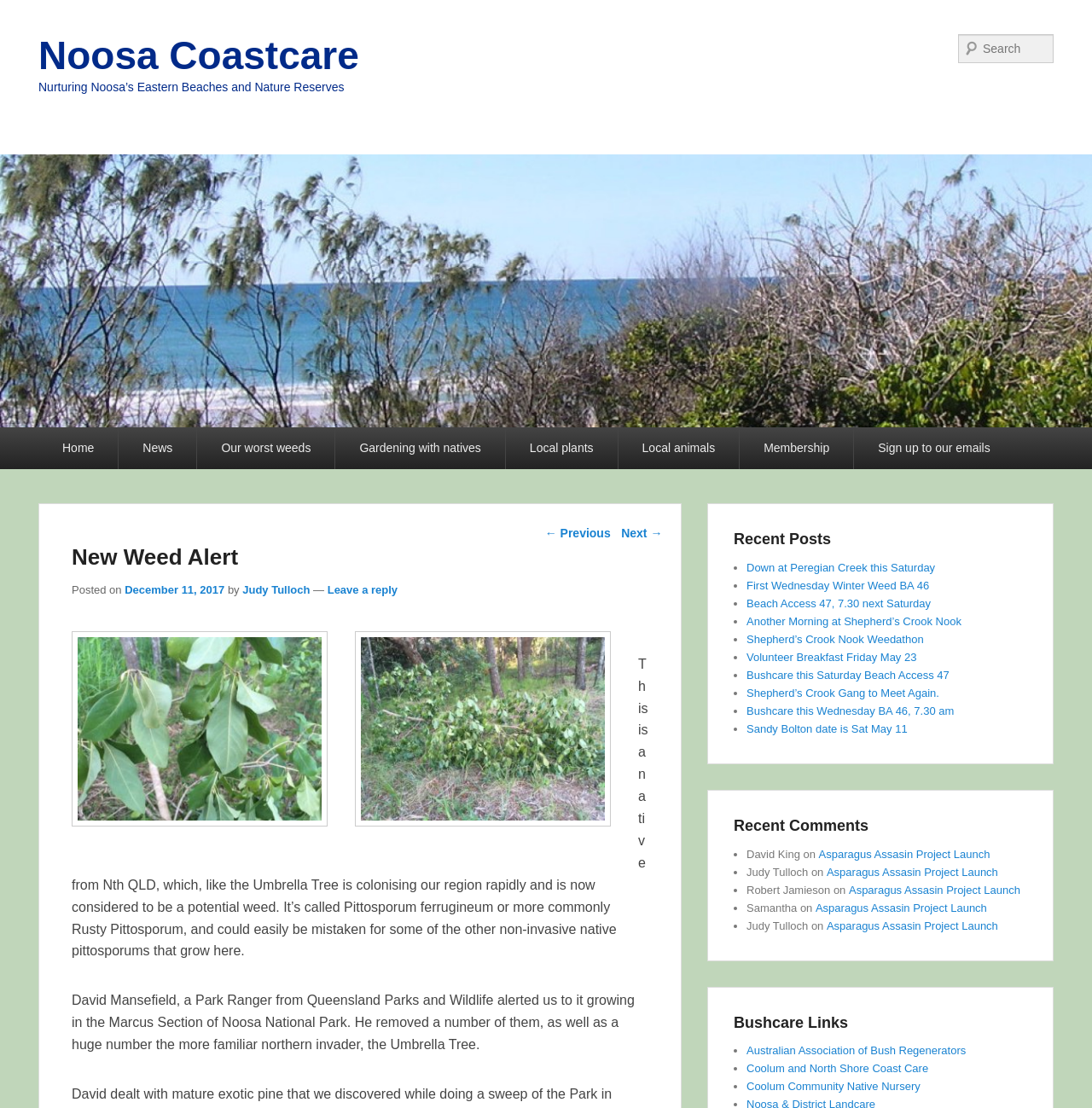Pinpoint the bounding box coordinates of the clickable element to carry out the following instruction: "Visit the Australian Association of Bush Regenerators website."

[0.684, 0.942, 0.885, 0.954]